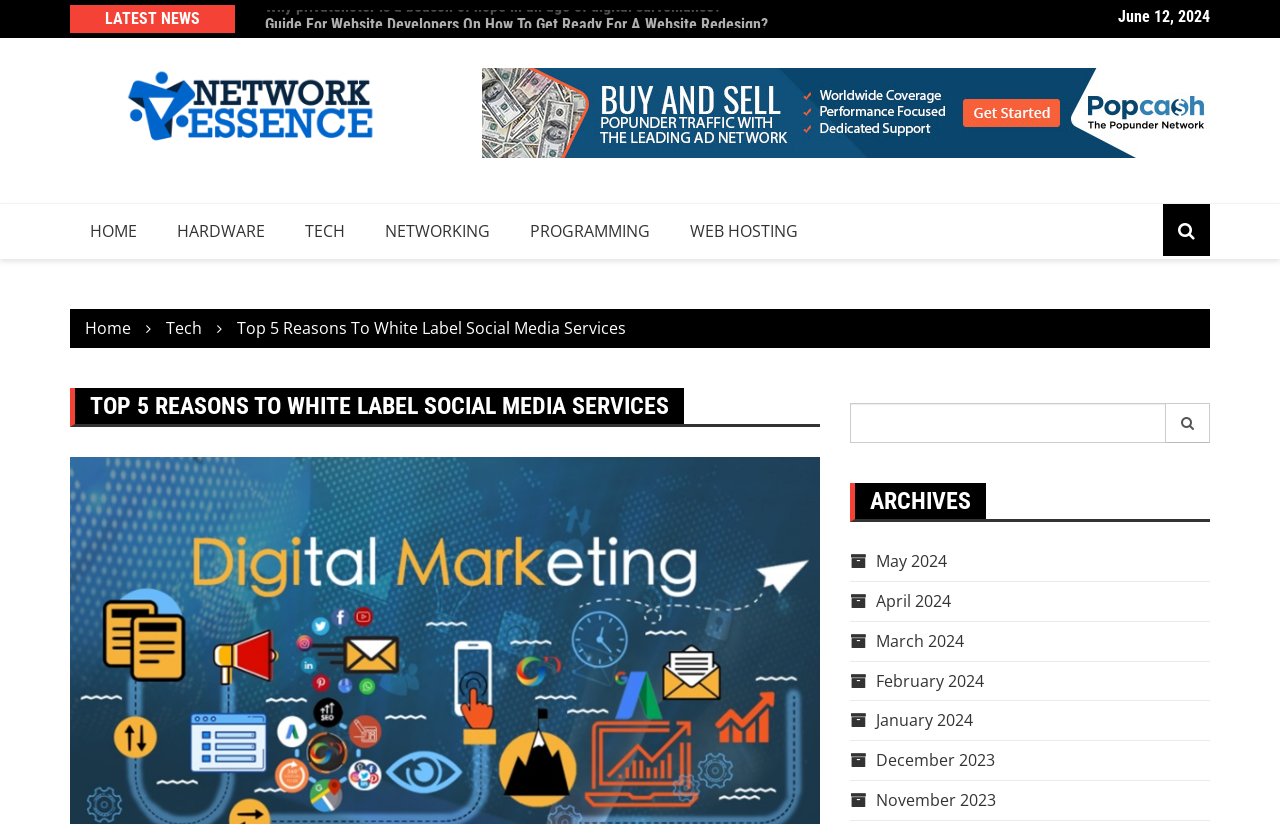Provide a brief response using a word or short phrase to this question:
What is the title of the main article?

TOP 5 REASONS TO WHITE LABEL SOCIAL MEDIA SERVICES